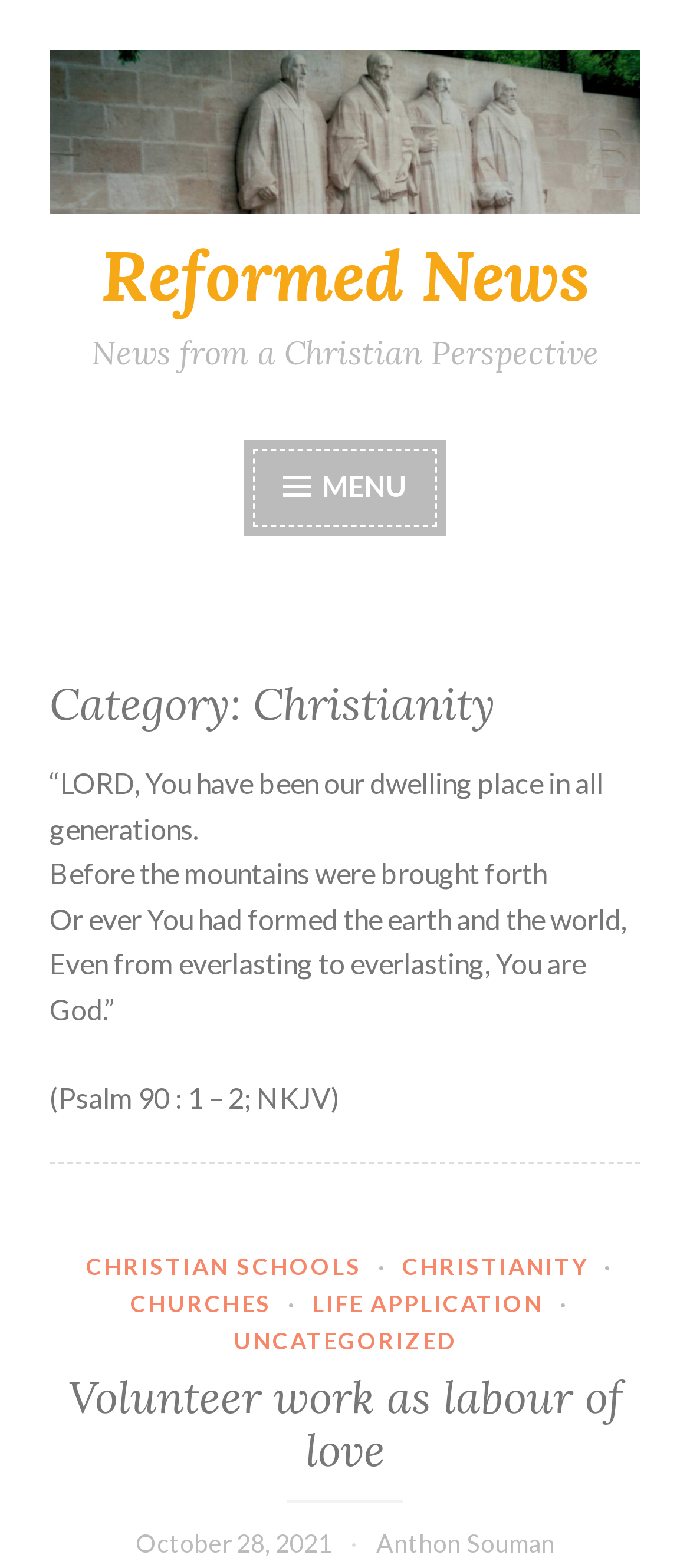Determine the coordinates of the bounding box for the clickable area needed to execute this instruction: "Open the 'CHRISTIAN SCHOOLS' category".

[0.125, 0.799, 0.525, 0.817]